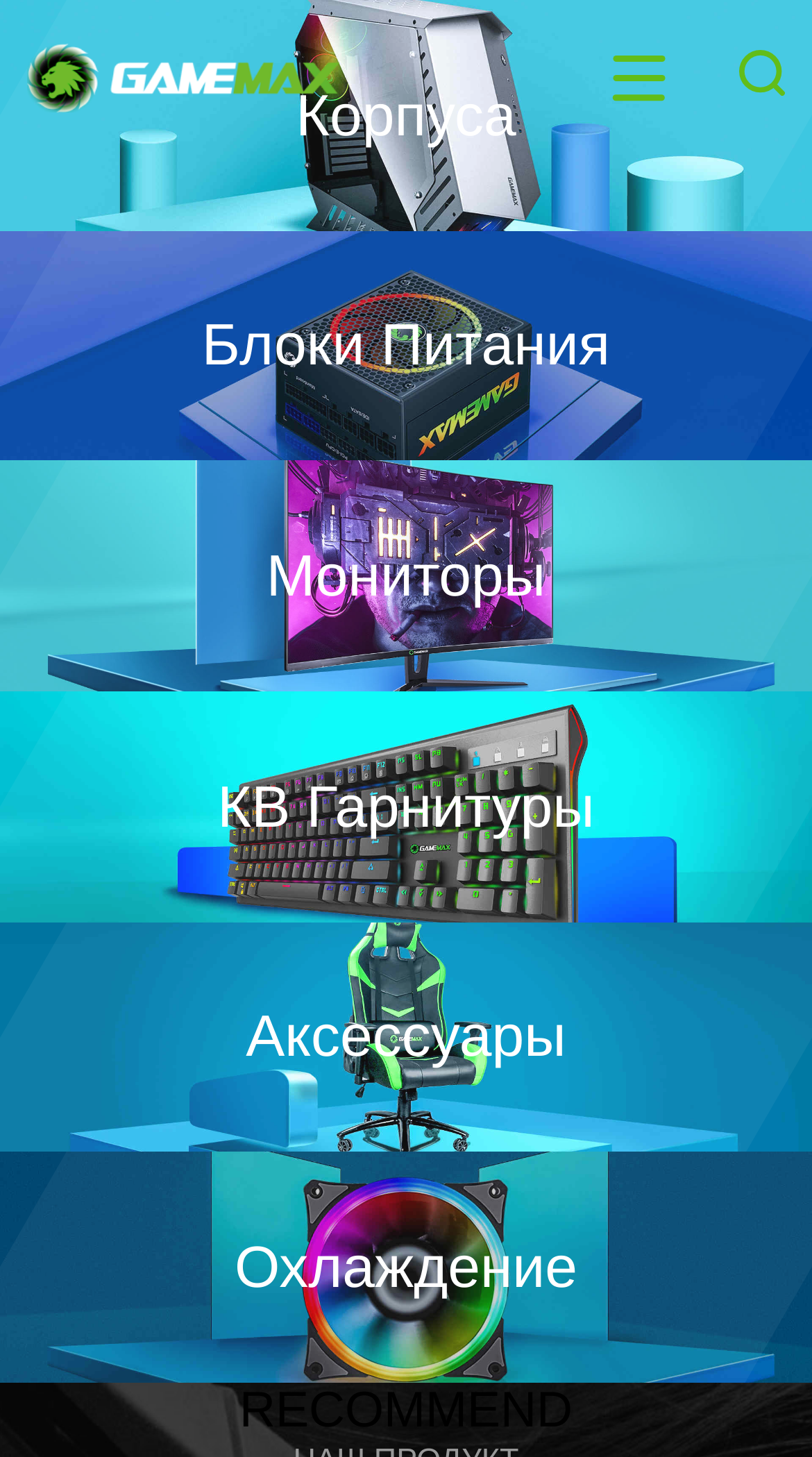Refer to the image and provide an in-depth answer to the question: 
What is the company name on the top left?

The company name 'GameMax' is located on the top left of the webpage, which is also the logo of the company, as indicated by the image element with the same name.